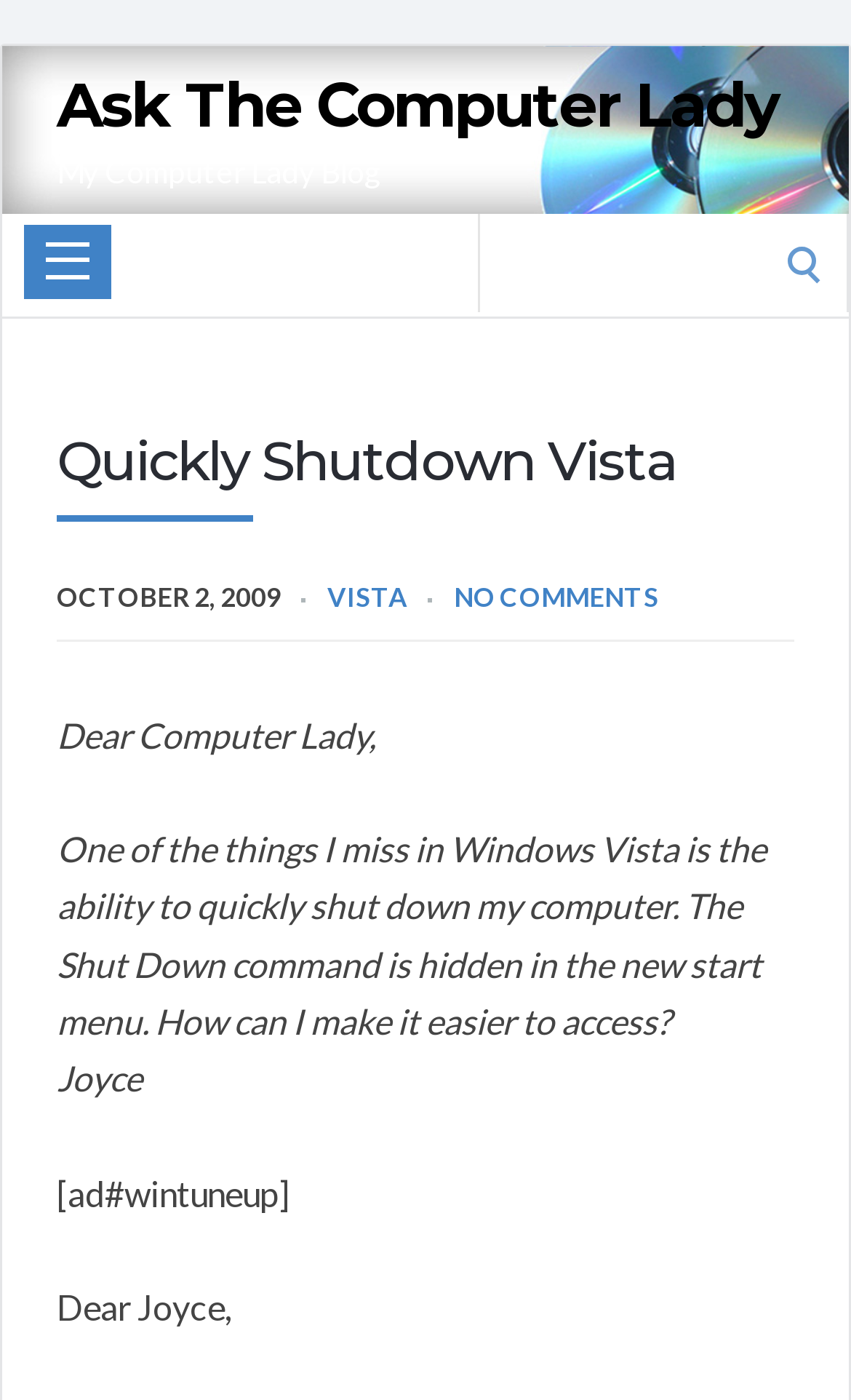How many comments are there on the article?
Provide a thorough and detailed answer to the question.

I found the number of comments on the article by looking at the link element that says 'NO COMMENTS' which is located near the date of the article.